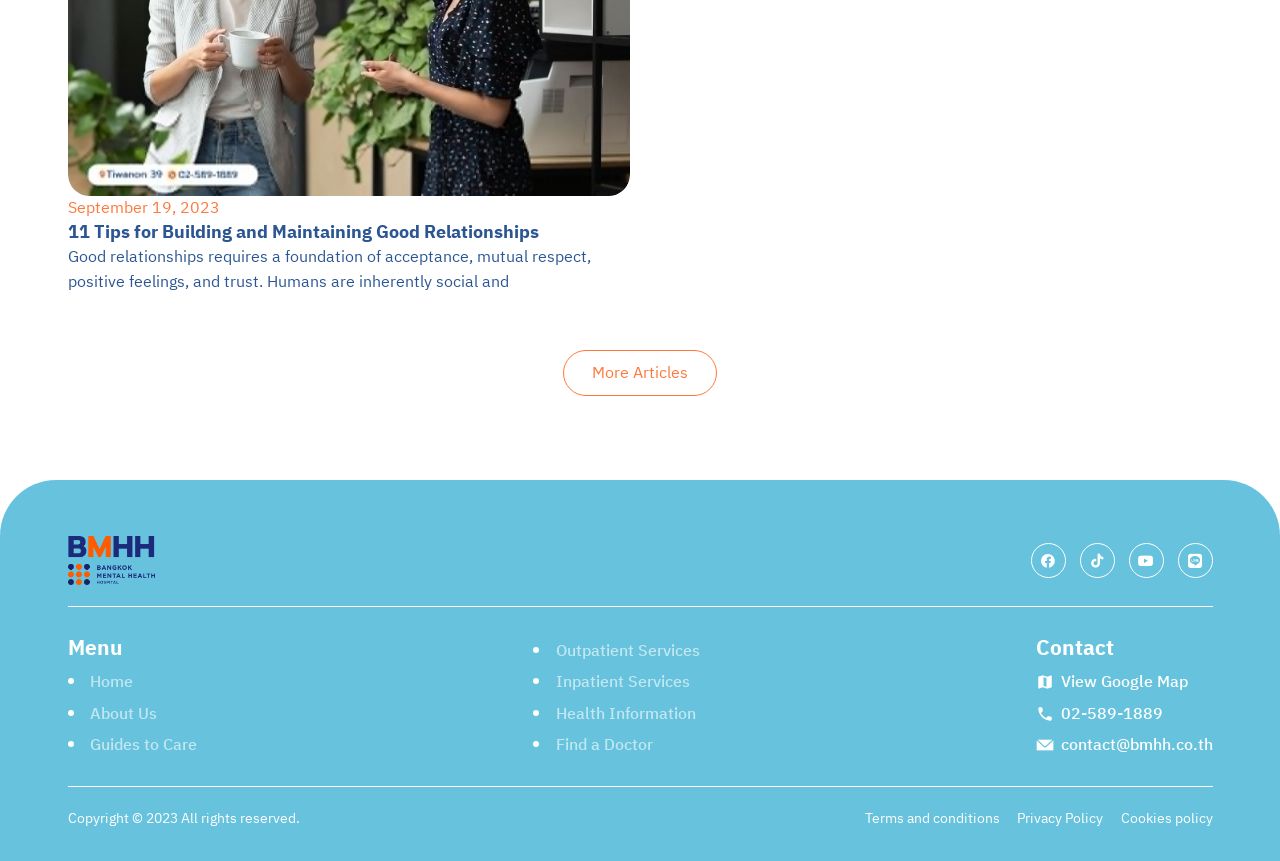What is the name of the organization?
Provide a one-word or short-phrase answer based on the image.

BMHH